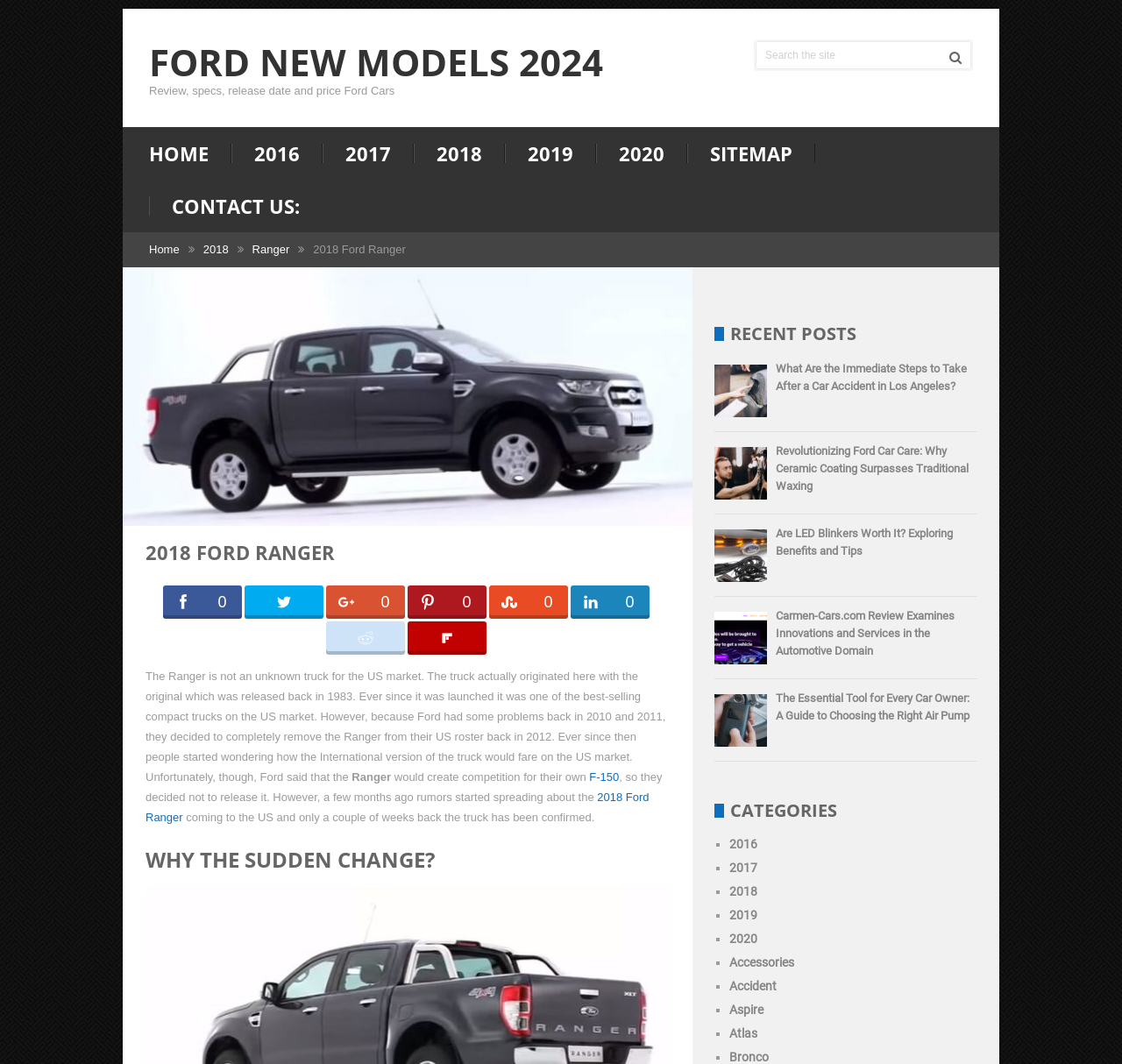Extract the bounding box coordinates of the UI element described by: "2018 Ford Ranger". The coordinates should include four float numbers ranging from 0 to 1, e.g., [left, top, right, bottom].

[0.13, 0.743, 0.579, 0.775]